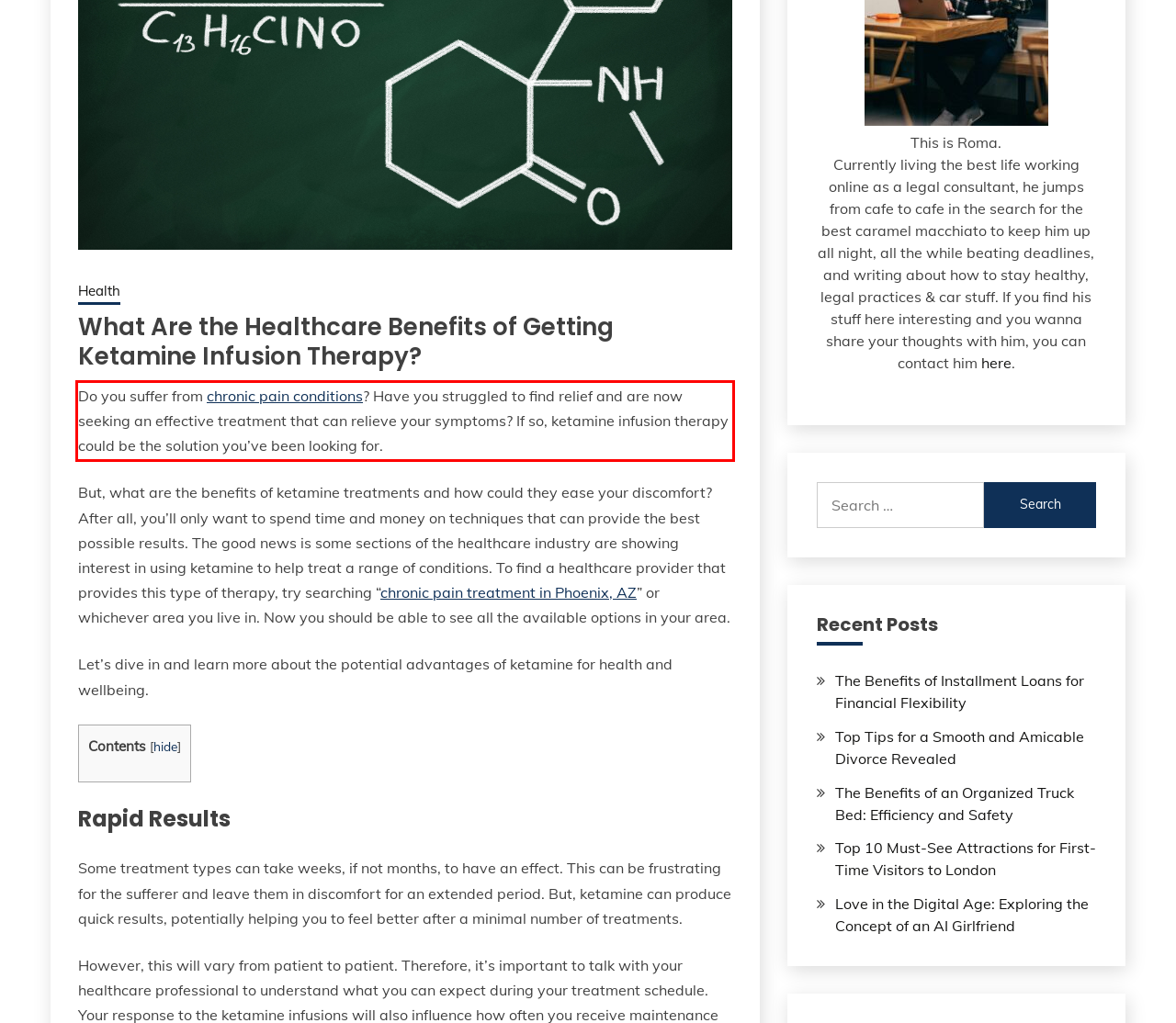Please extract the text content from the UI element enclosed by the red rectangle in the screenshot.

Do you suffer from chronic pain conditions? Have you struggled to find relief and are now seeking an effective treatment that can relieve your symptoms? If so, ketamine infusion therapy could be the solution you’ve been looking for.